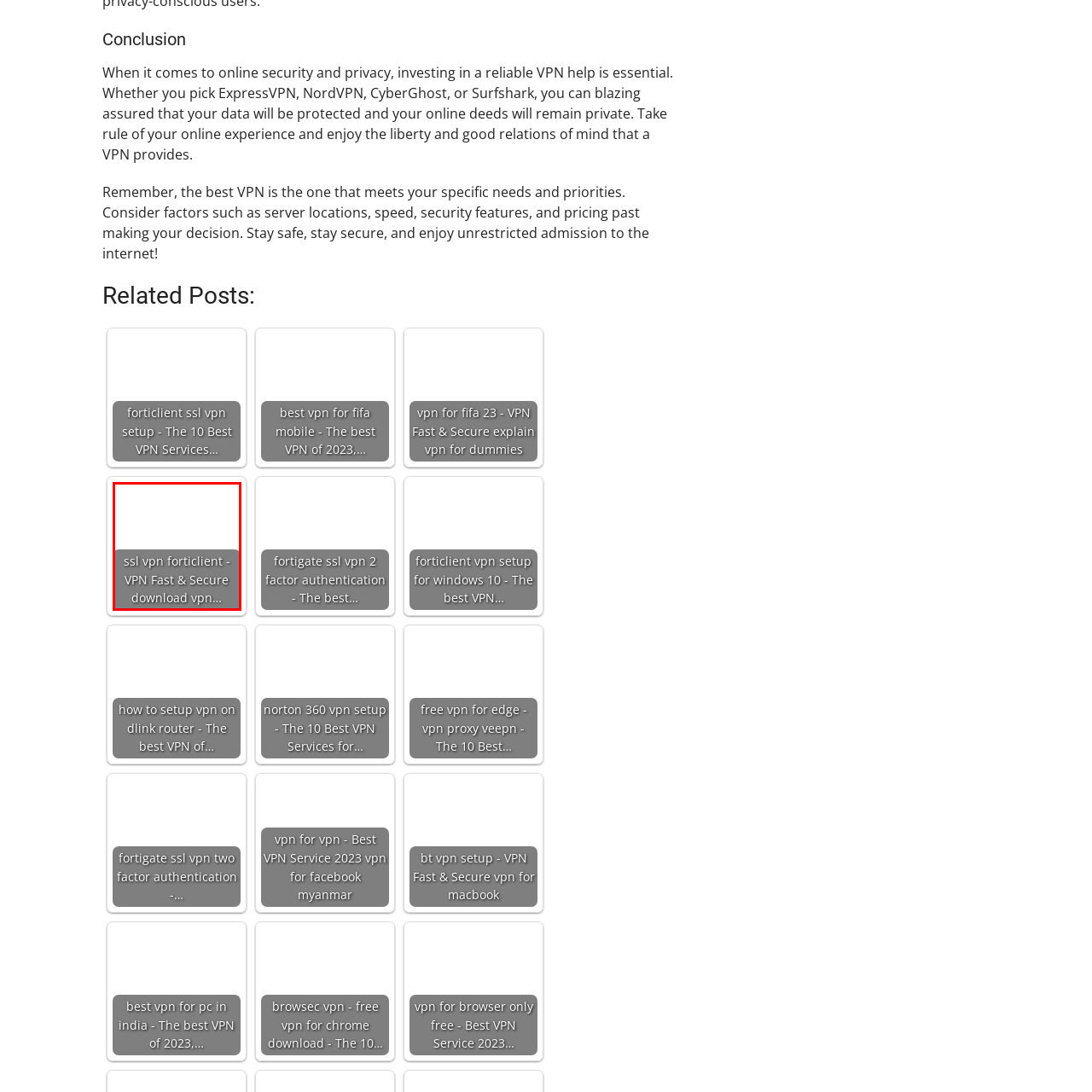Illustrate the image within the red boundary with a detailed caption.

The image showcases a visual aspect associated with a blog link titled "ssl vpn forticlient - VPN Fast & Secure download vpn…". This link suggests a focus on FortiClient SSL VPN, a tool aimed at providing secure and fast VPN services. The design is simple yet informative, emphasizing the importance of VPNs in ensuring online security and privacy. The content surrounding the image highlights various VPN services, which include recommendations for their use in safeguarding personal data while browsing the internet. This serves as a guide for users looking to enhance their online experience by selecting reliable VPN solutions.